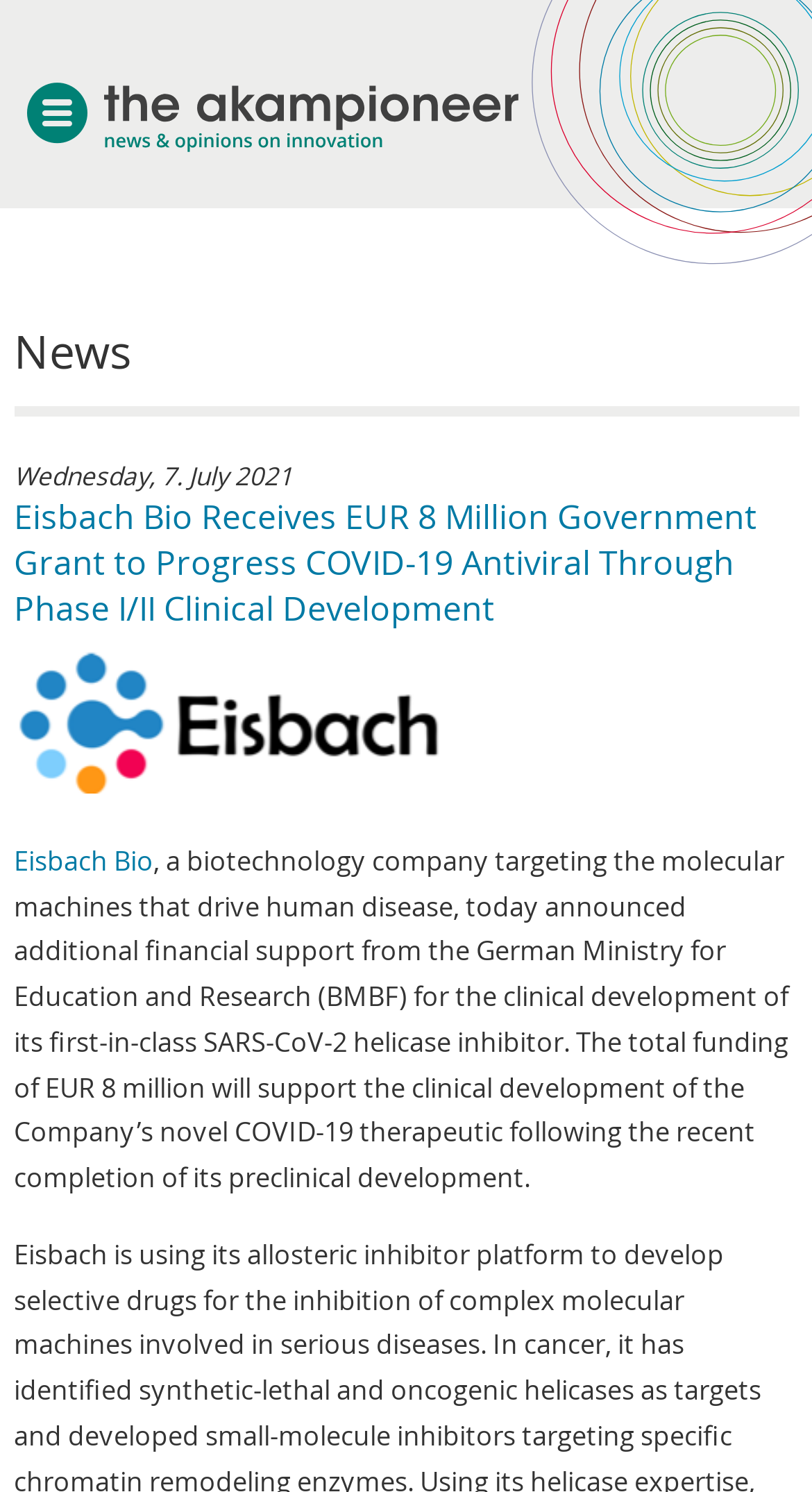Please mark the bounding box coordinates of the area that should be clicked to carry out the instruction: "visit Eisbach Bio website".

[0.017, 0.565, 0.188, 0.589]